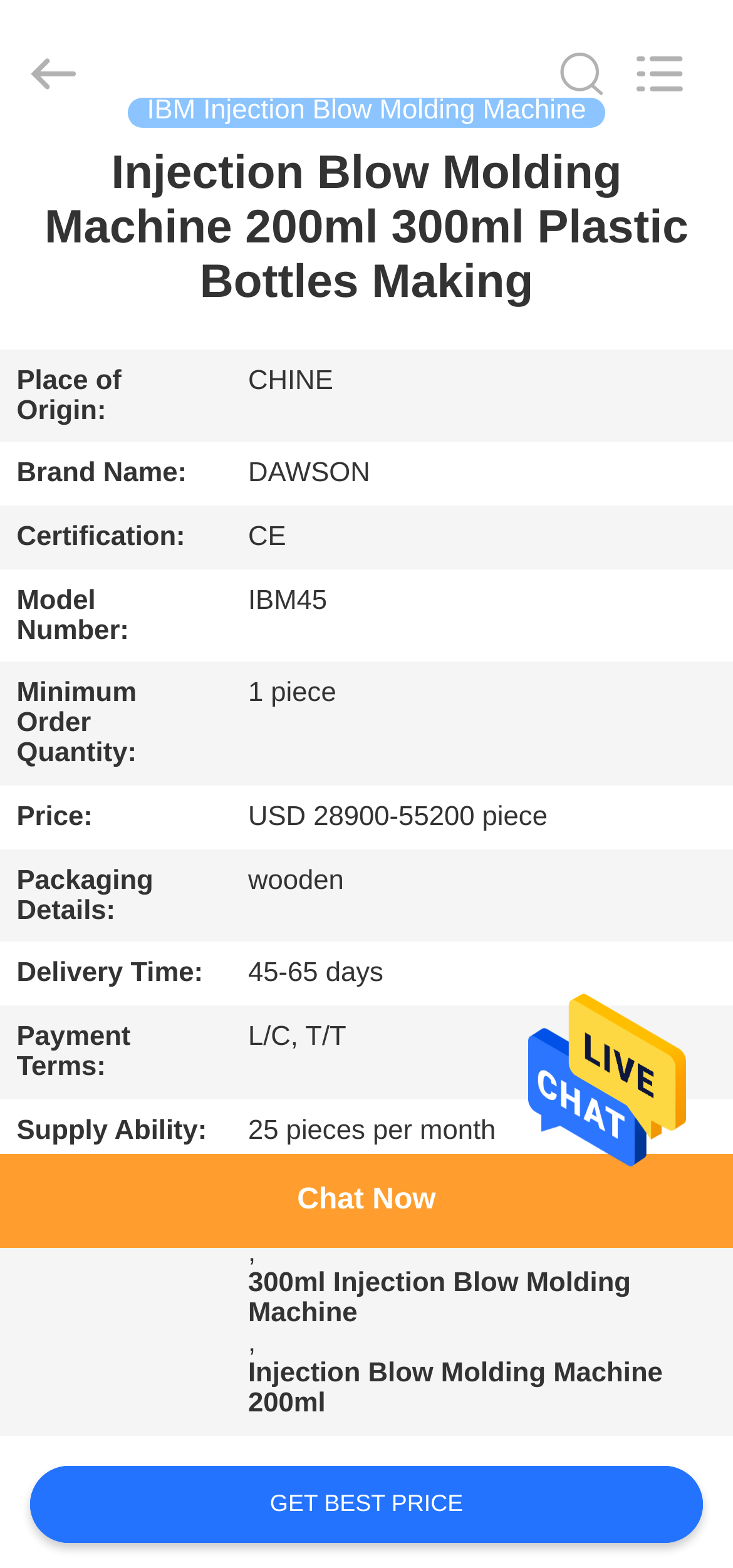Identify the bounding box of the UI element described as follows: "Get Best Price". Provide the coordinates as four float numbers in the range of 0 to 1 [left, top, right, bottom].

[0.04, 0.934, 0.96, 0.984]